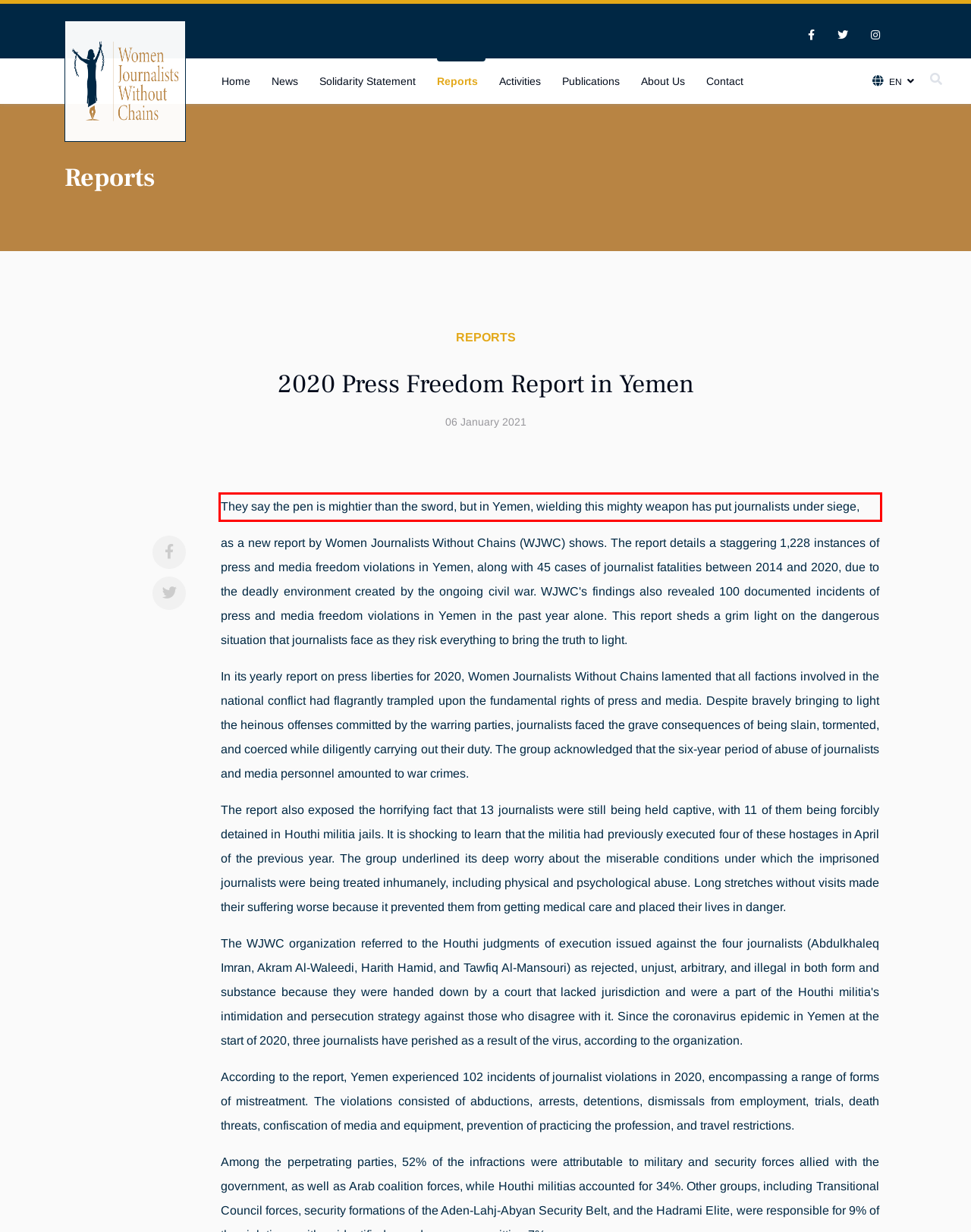Using the provided webpage screenshot, identify and read the text within the red rectangle bounding box.

They say the pen is mightier than the sword, but in Yemen, wielding this mighty weapon has put journalists under siege,